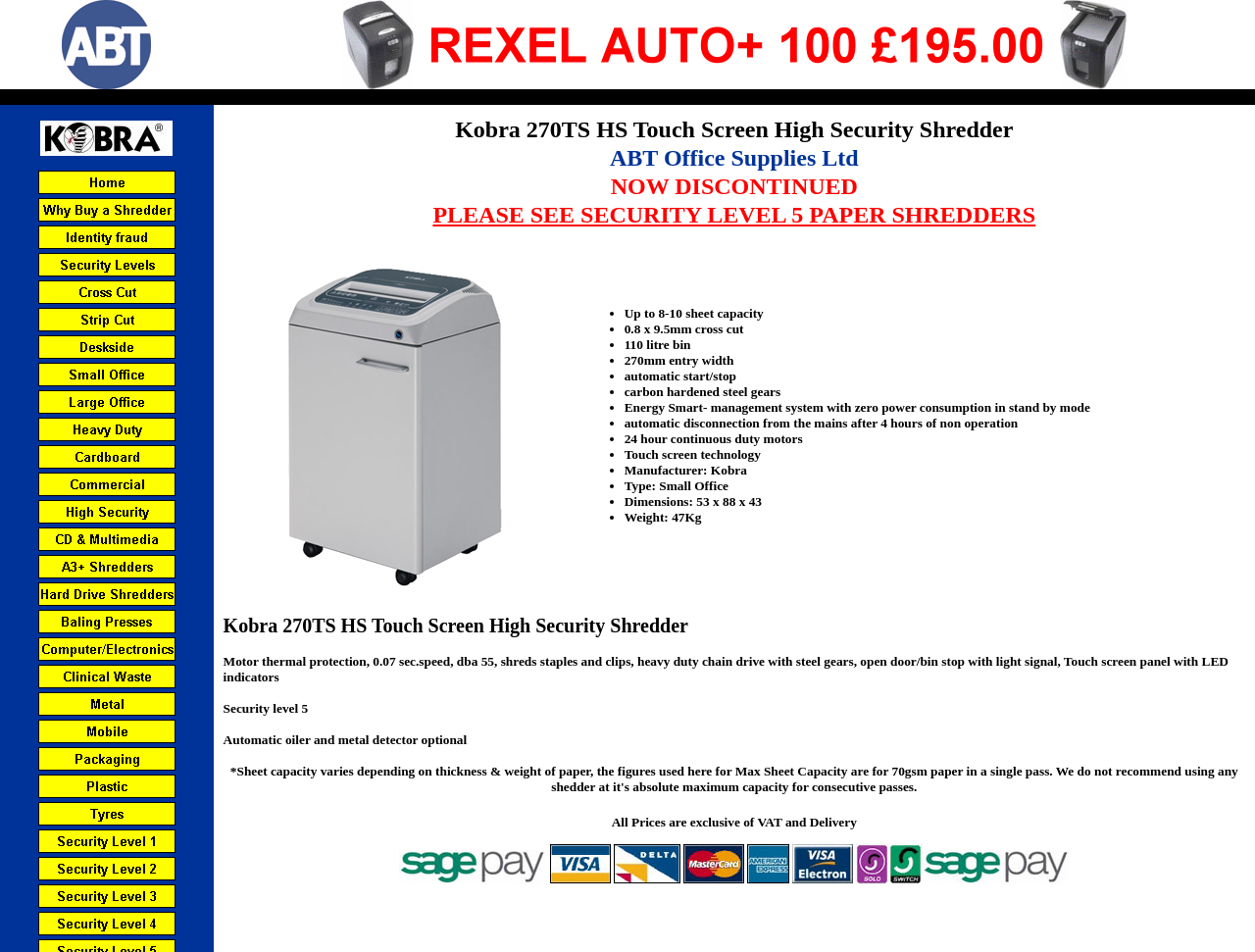Pinpoint the bounding box coordinates of the element you need to click to execute the following instruction: "Check the features of Kobra 270TS HS Touch Screen High Security Shredder". The bounding box should be represented by four float numbers between 0 and 1, in the format [left, top, right, bottom].

[0.207, 0.263, 0.422, 0.625]